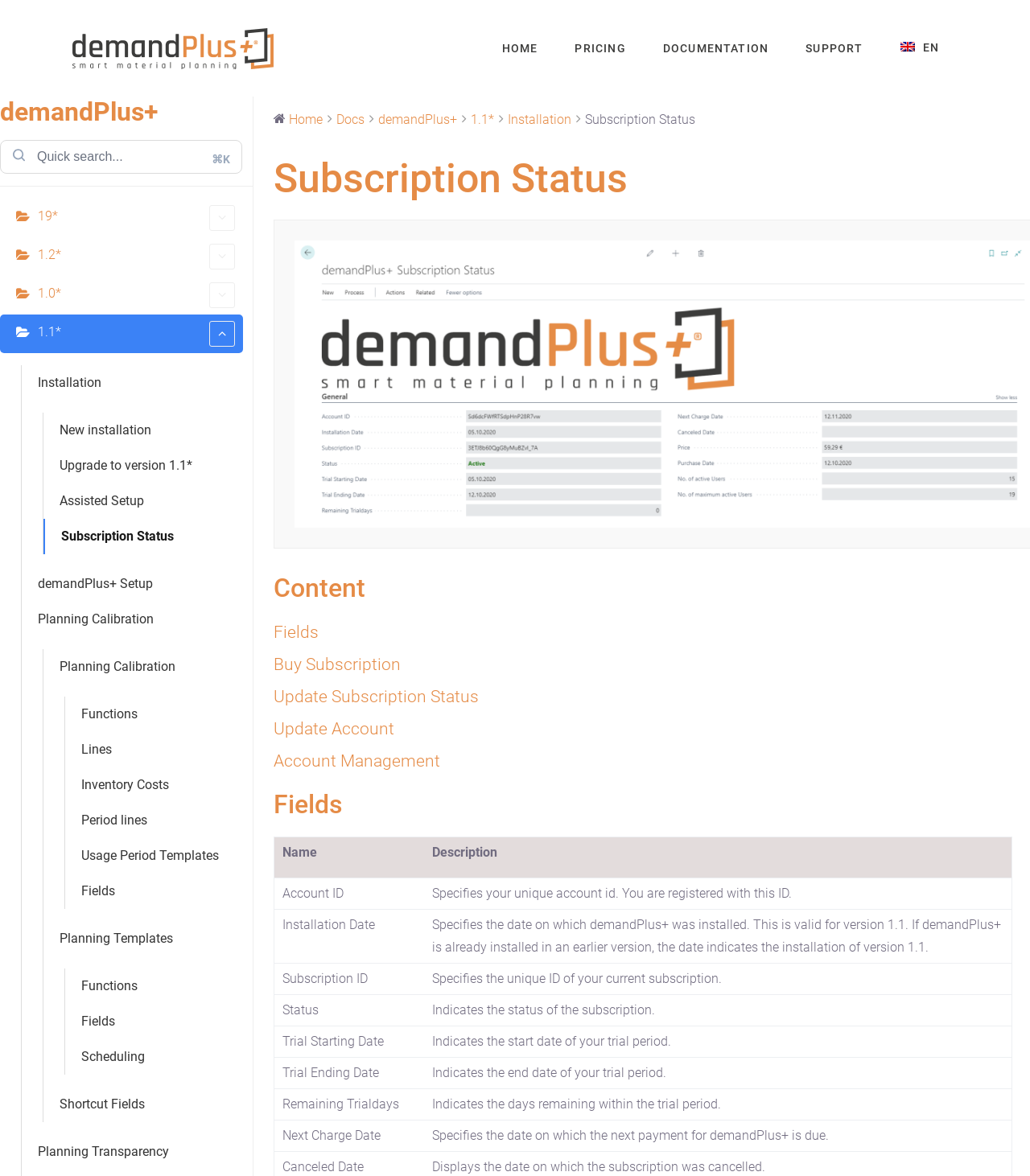Indicate the bounding box coordinates of the clickable region to achieve the following instruction: "Search for something."

[0.0, 0.119, 0.235, 0.148]